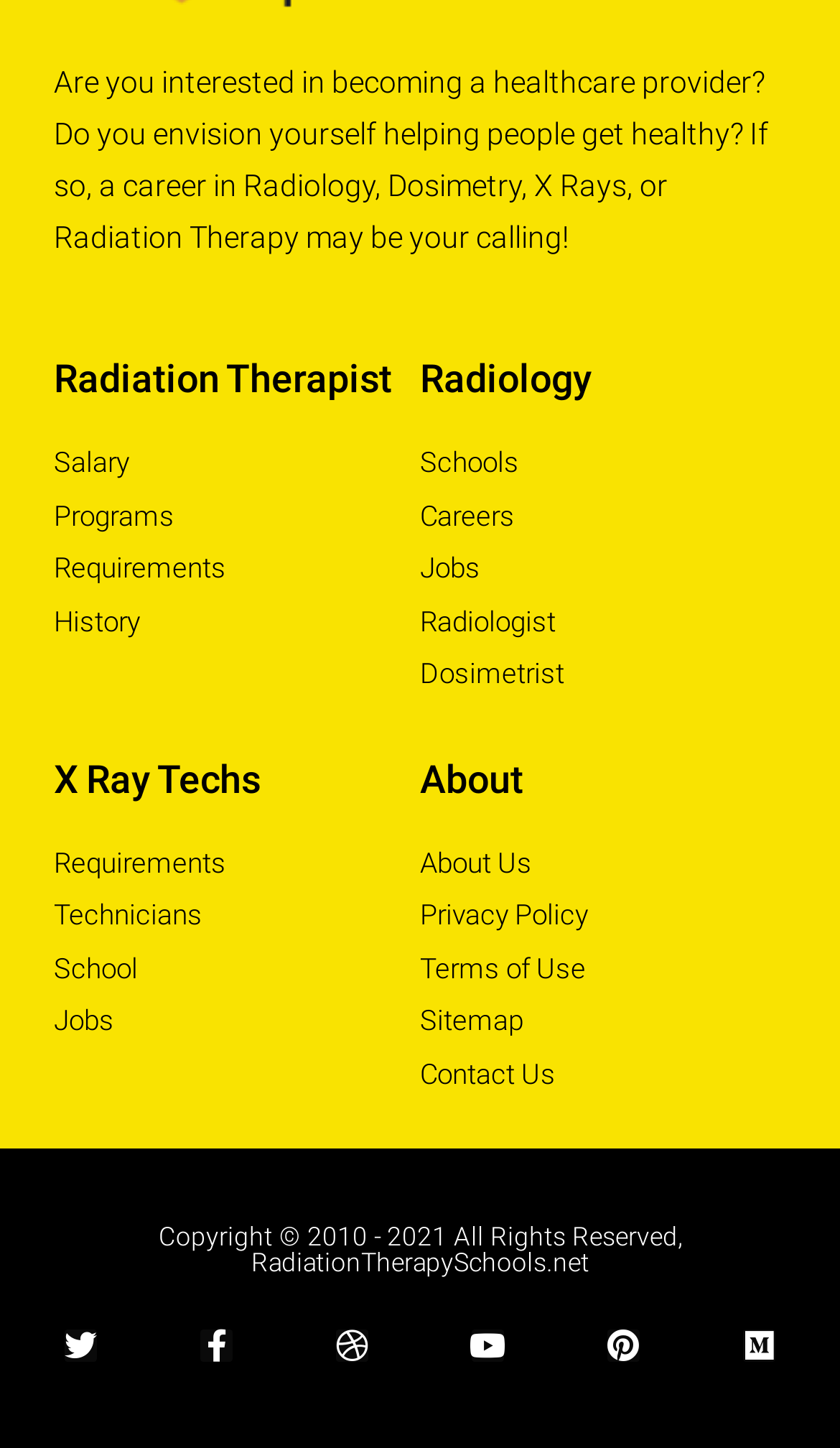Determine the bounding box for the described UI element: "About Us".

[0.5, 0.581, 0.633, 0.61]